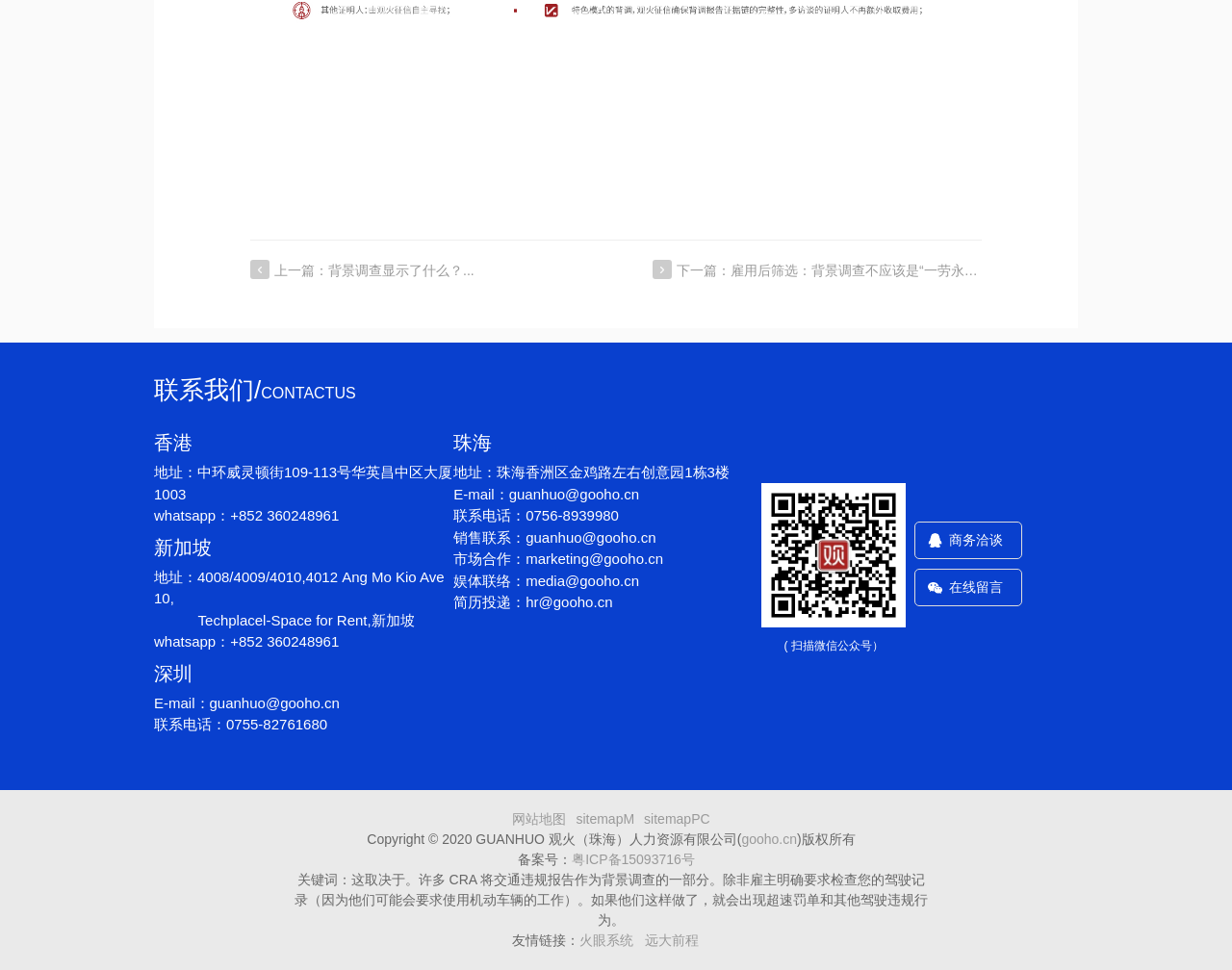Please find the bounding box coordinates of the element that needs to be clicked to perform the following instruction: "Scan the QR code". The bounding box coordinates should be four float numbers between 0 and 1, represented as [left, top, right, bottom].

[0.618, 0.498, 0.735, 0.647]